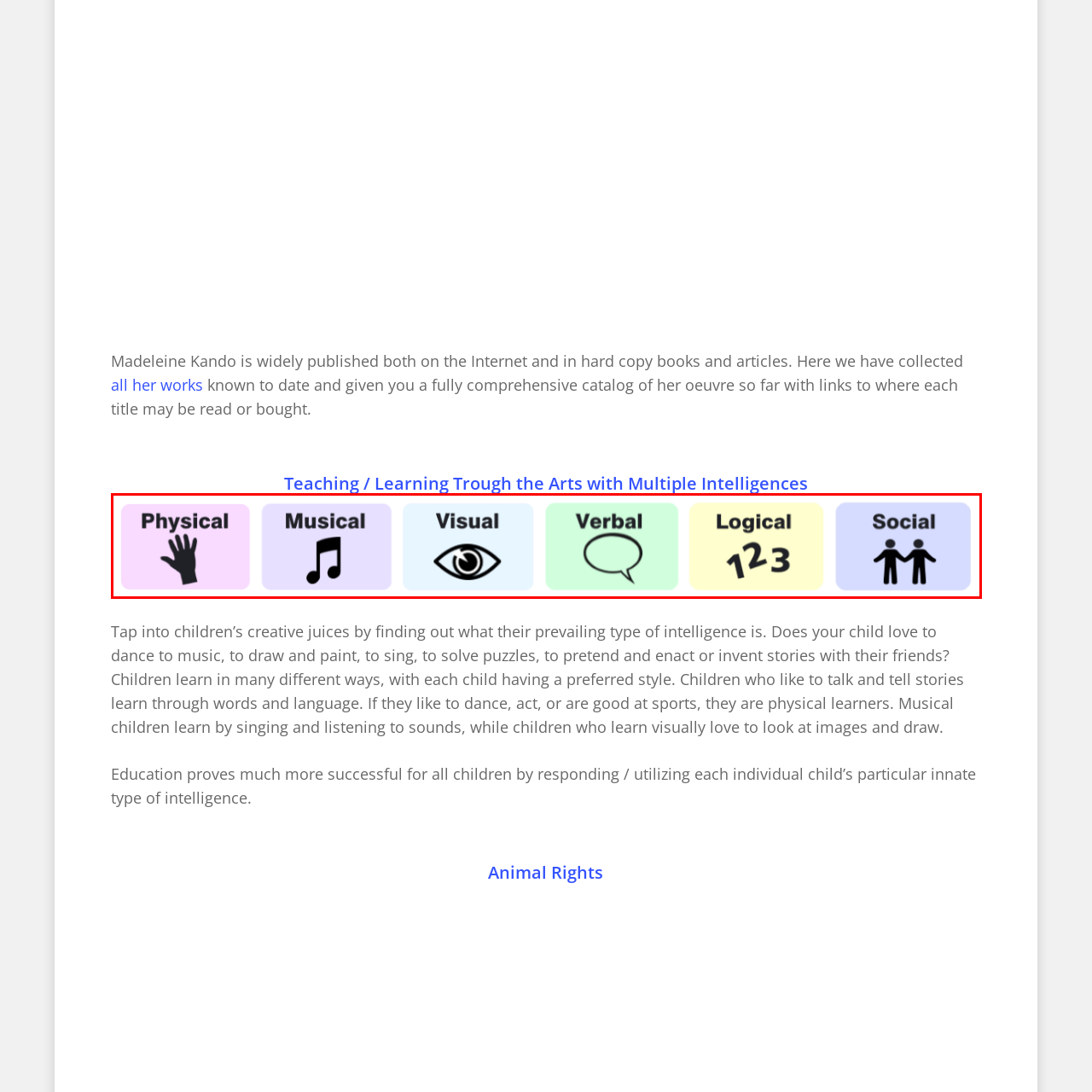Thoroughly describe the scene captured inside the red-bordered section of the image.

The image illustrates the different types of intelligences as proposed in the context of "Teaching / Learning Through the Arts with Multiple Intelligences." It features six distinct categories represented visually: Physical (Kinesthetic), Musical, Visual, Verbal (Linguistic), Logical (Mathematical), and Social (Interpersonal). Each category is color-coded in rectangular boxes, emphasizing the diverse ways children engage with the world and learn. This visual summary promotes an understanding of how individual strengths can be nurtured through tailored educational approaches, encouraging educators and parents to recognize and celebrate each child's unique intelligence. The imagery supports the notion that effective teaching should align with these varying modalities to enhance learning outcomes for all students.